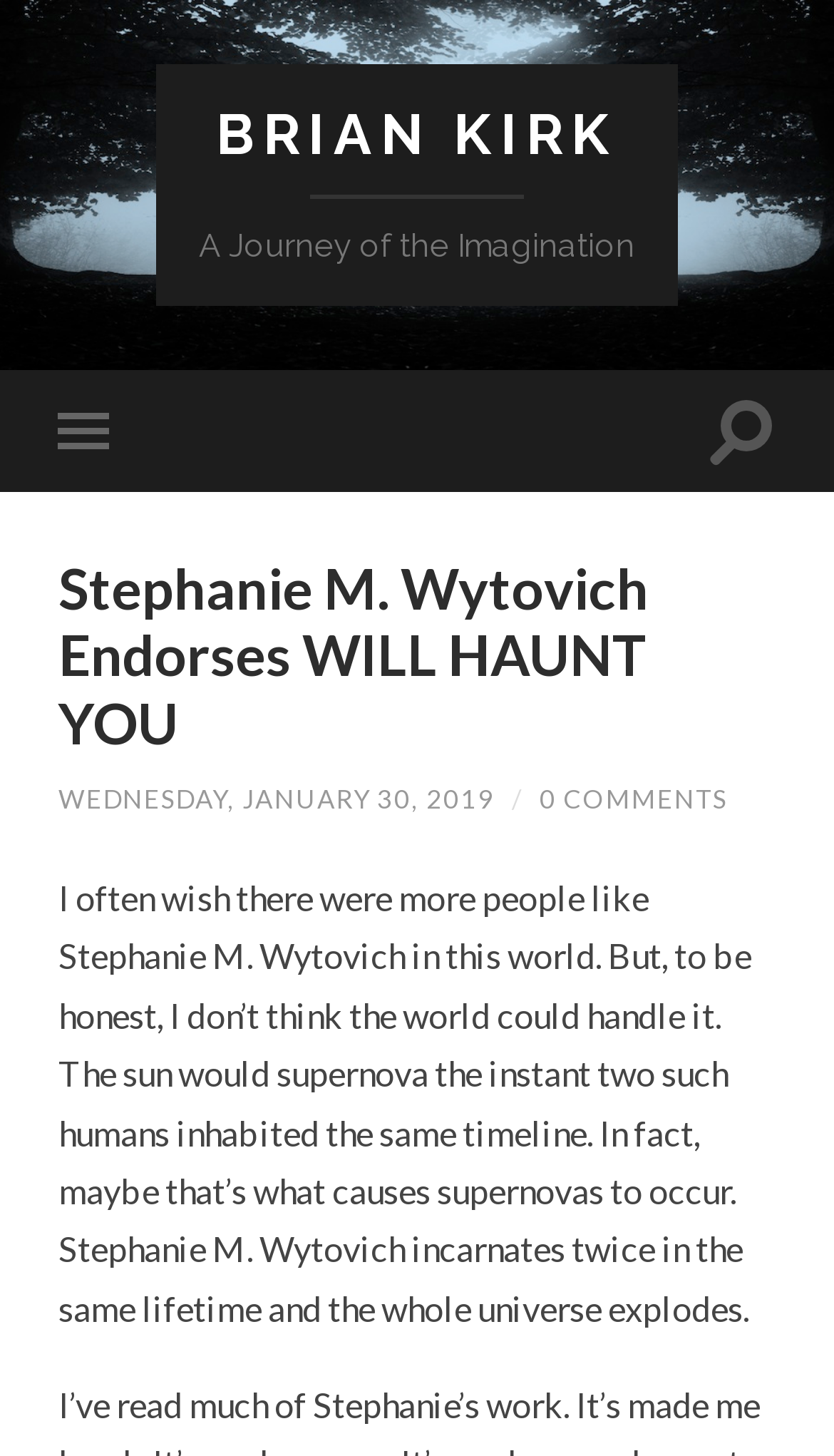How many comments does the post have?
Answer the question with a single word or phrase derived from the image.

0